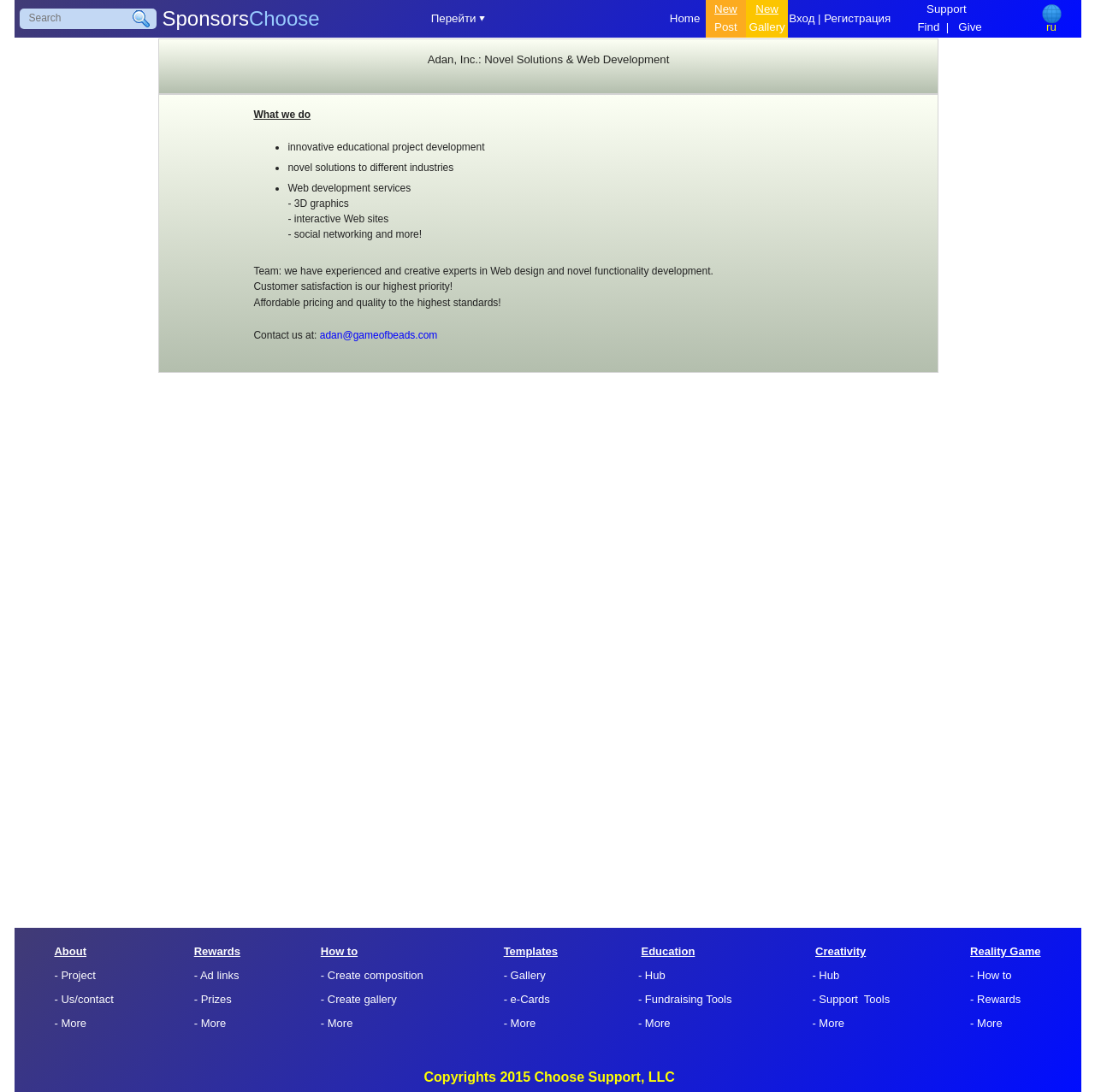Using the description "Reality Game", locate and provide the bounding box of the UI element.

[0.886, 0.865, 0.95, 0.877]